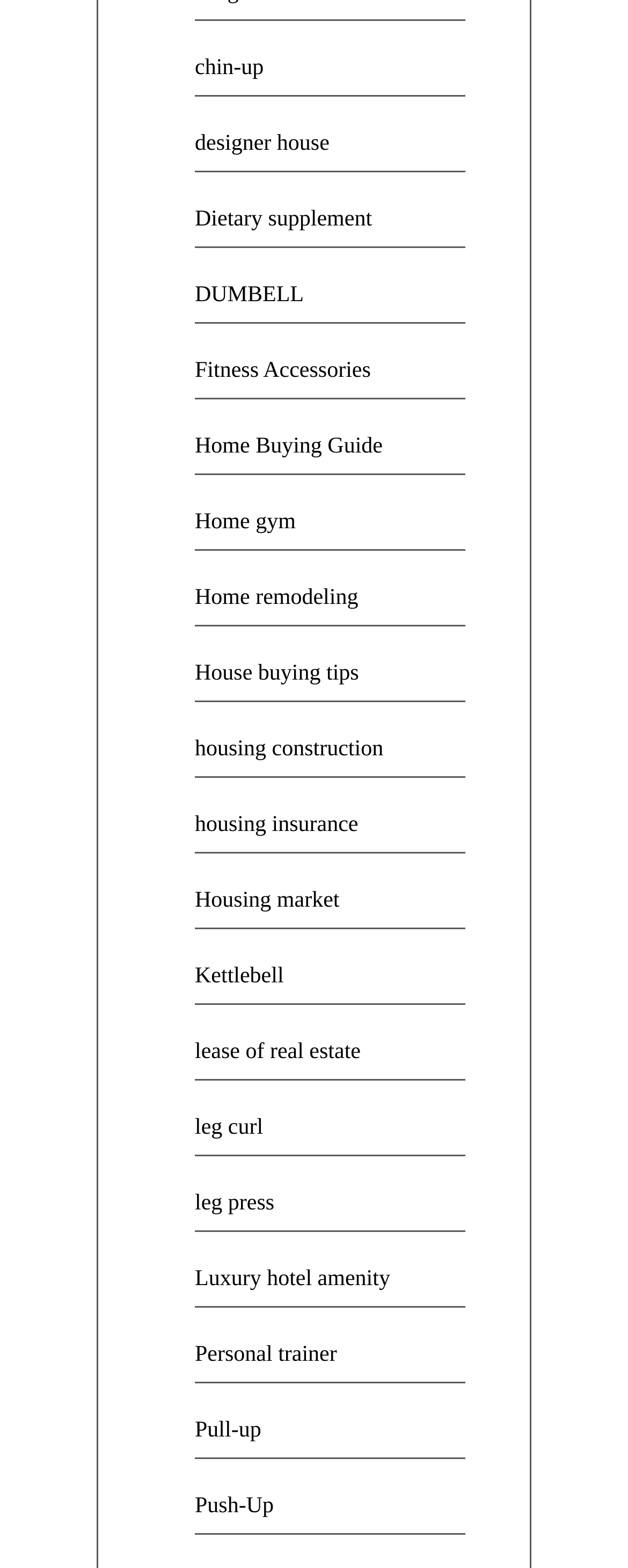Identify the bounding box coordinates of the region I need to click to complete this instruction: "visit Home gym".

[0.31, 0.325, 0.471, 0.341]